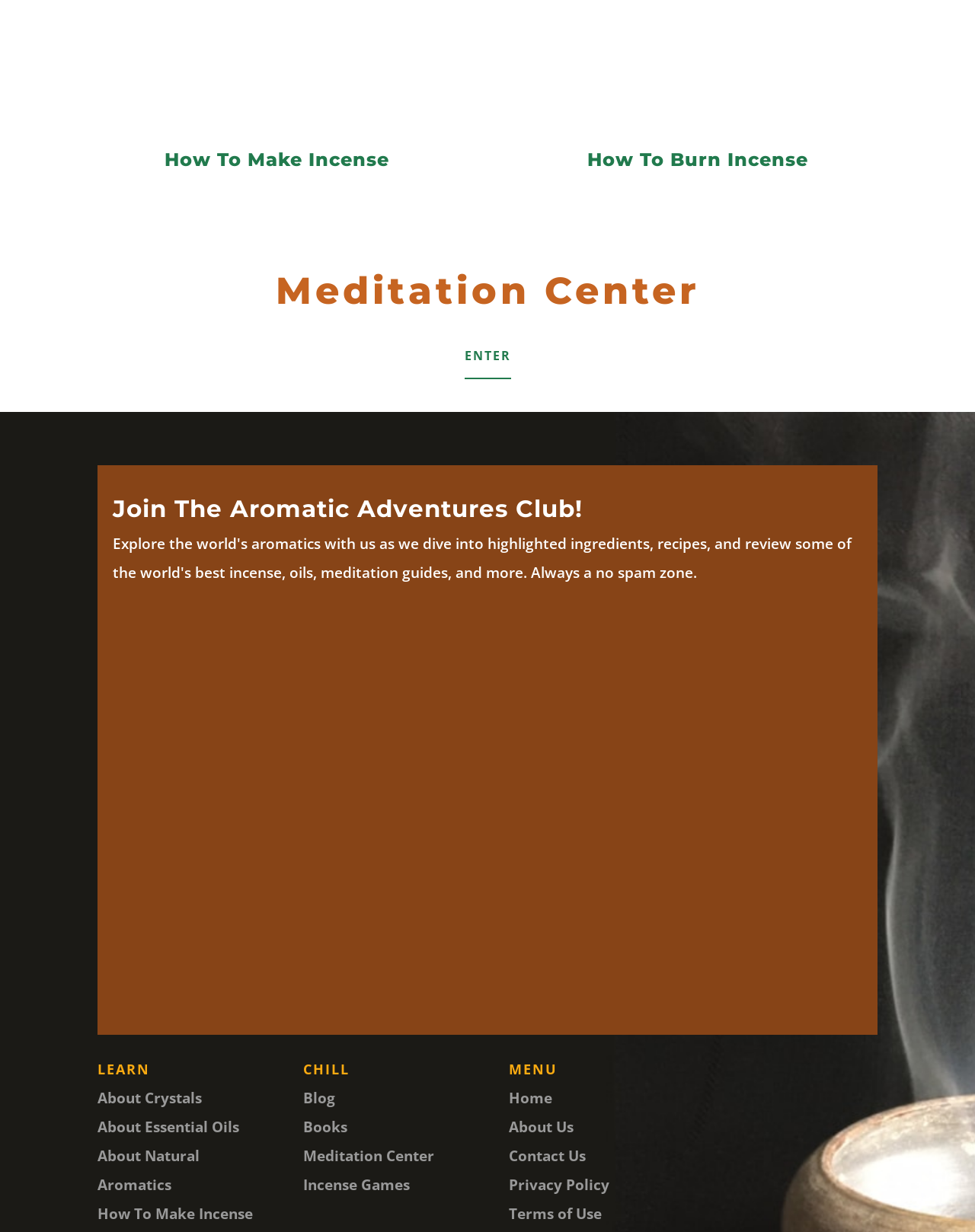Find the bounding box coordinates of the clickable area that will achieve the following instruction: "Click on How To Make Incense".

[0.169, 0.121, 0.399, 0.139]